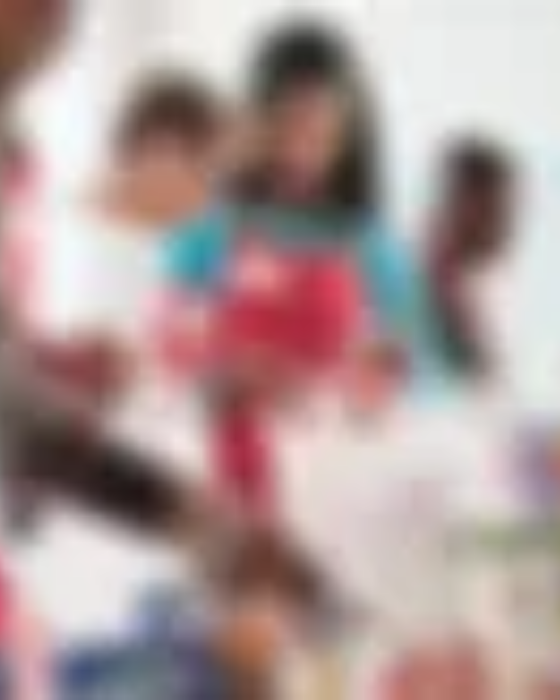What is the overall atmosphere of this scene?
Use the image to answer the question with a single word or phrase.

Compassion and proactive involvement